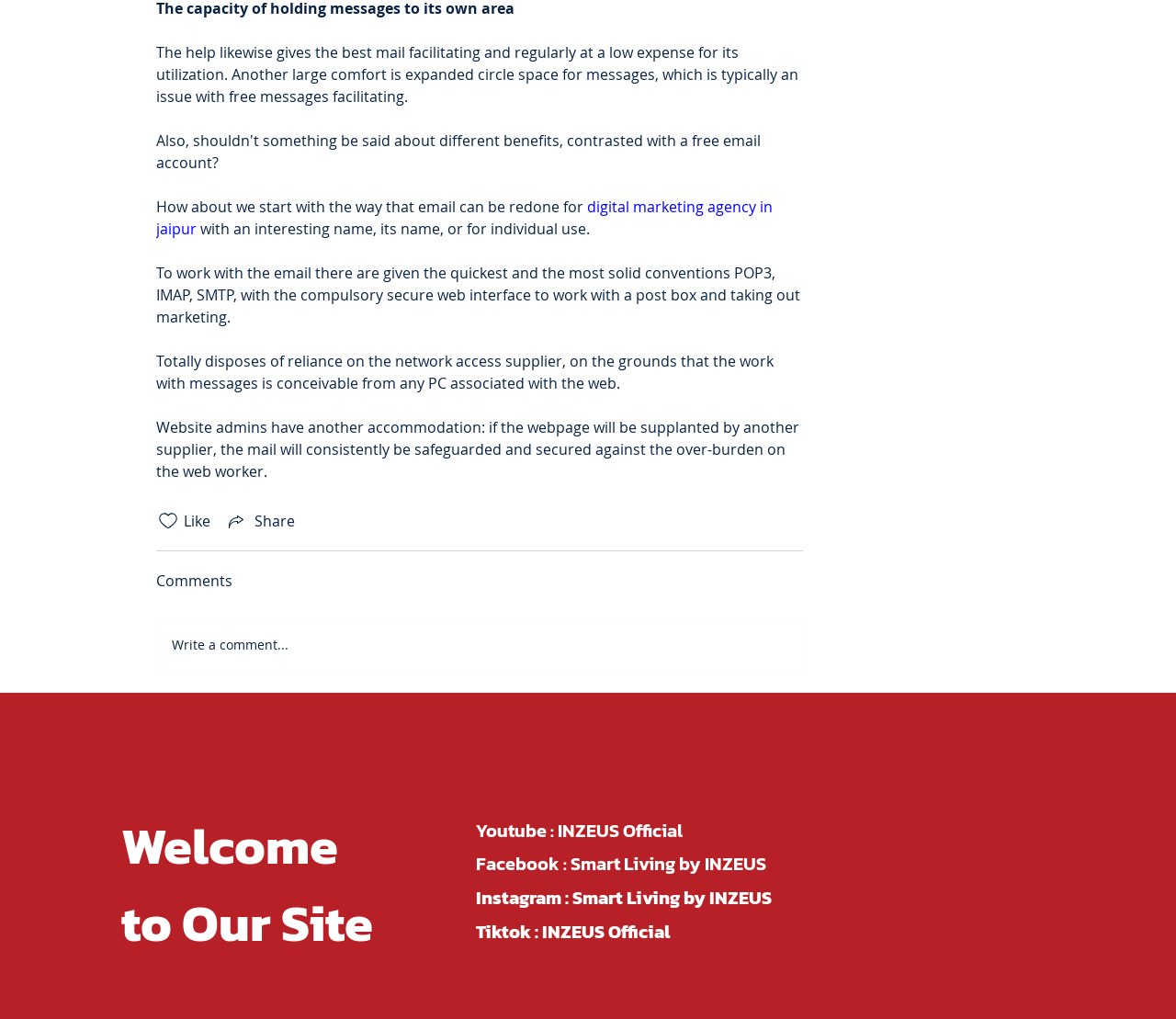What is the name of the digital marketing agency mentioned?
Based on the content of the image, thoroughly explain and answer the question.

The webpage mentions a link to a digital marketing agency in Jaipur, which suggests that the agency is relevant to the topic of email hosting and customization.